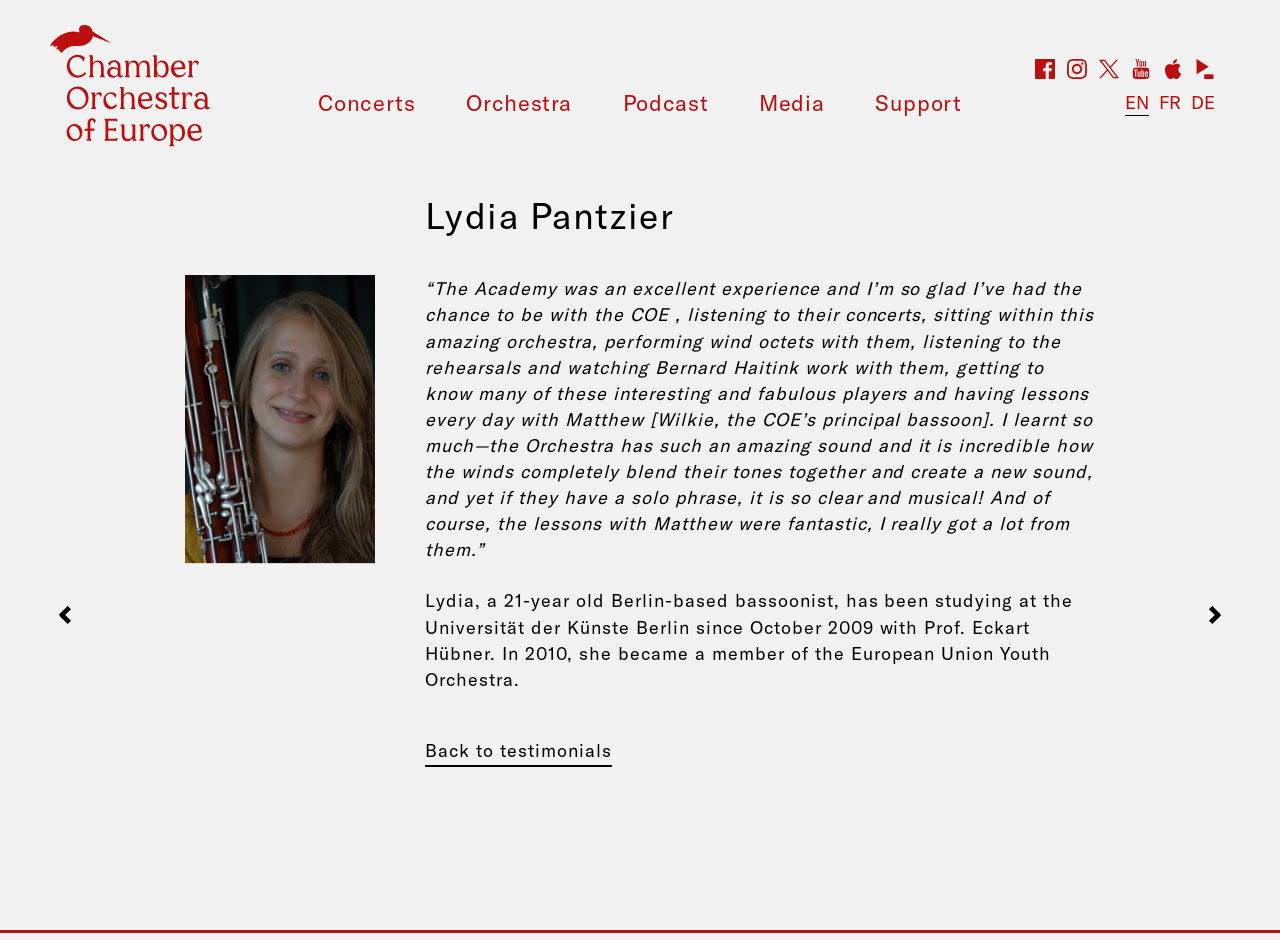Provide the bounding box coordinates for the area that should be clicked to complete the instruction: "Support the Chamber Orchestra of Europe".

[0.684, 0.095, 0.751, 0.122]